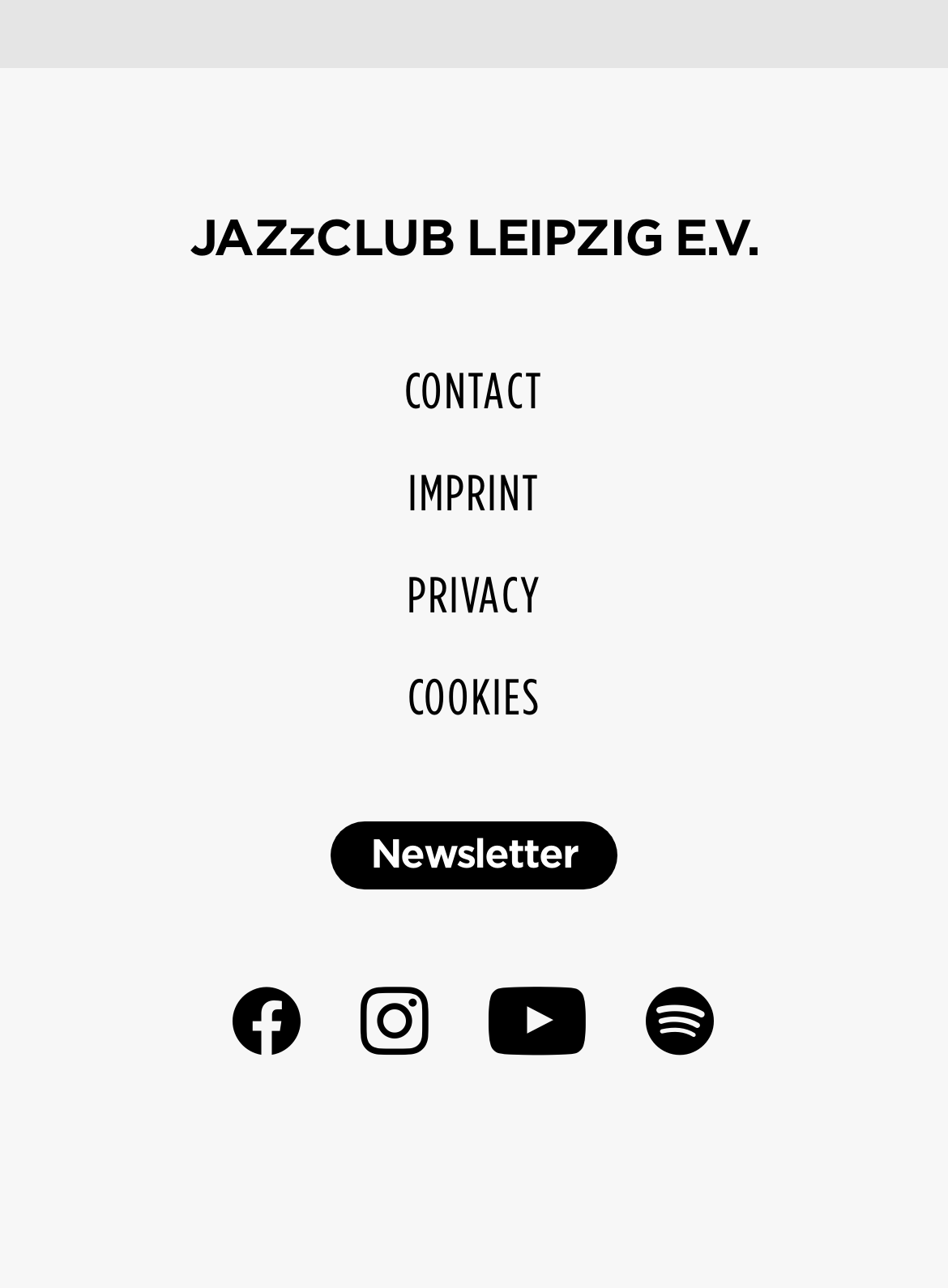Please locate the clickable area by providing the bounding box coordinates to follow this instruction: "visit the youtube channel".

[0.515, 0.767, 0.62, 0.82]